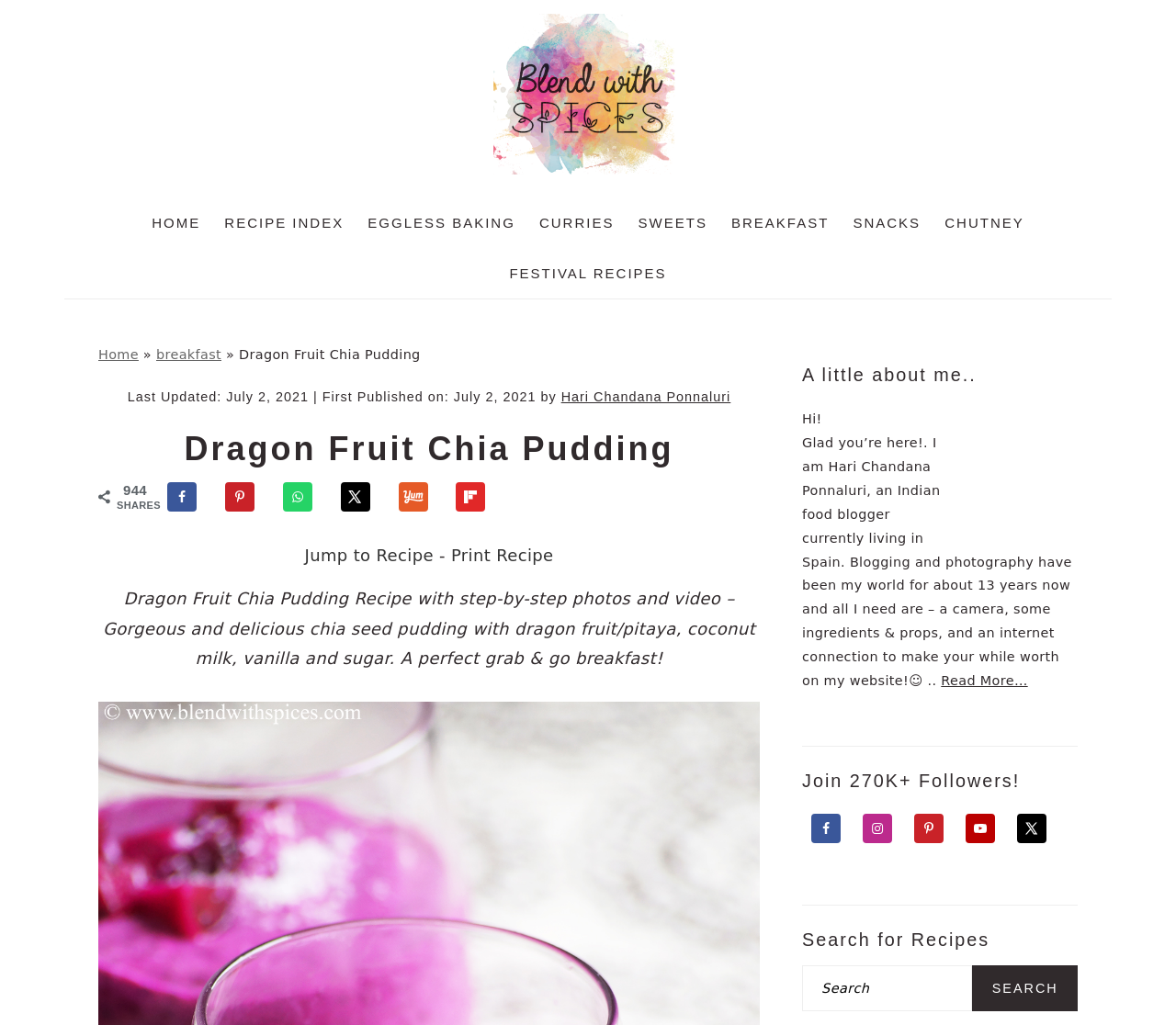Determine the webpage's heading and output its text content.

Dragon Fruit Chia Pudding